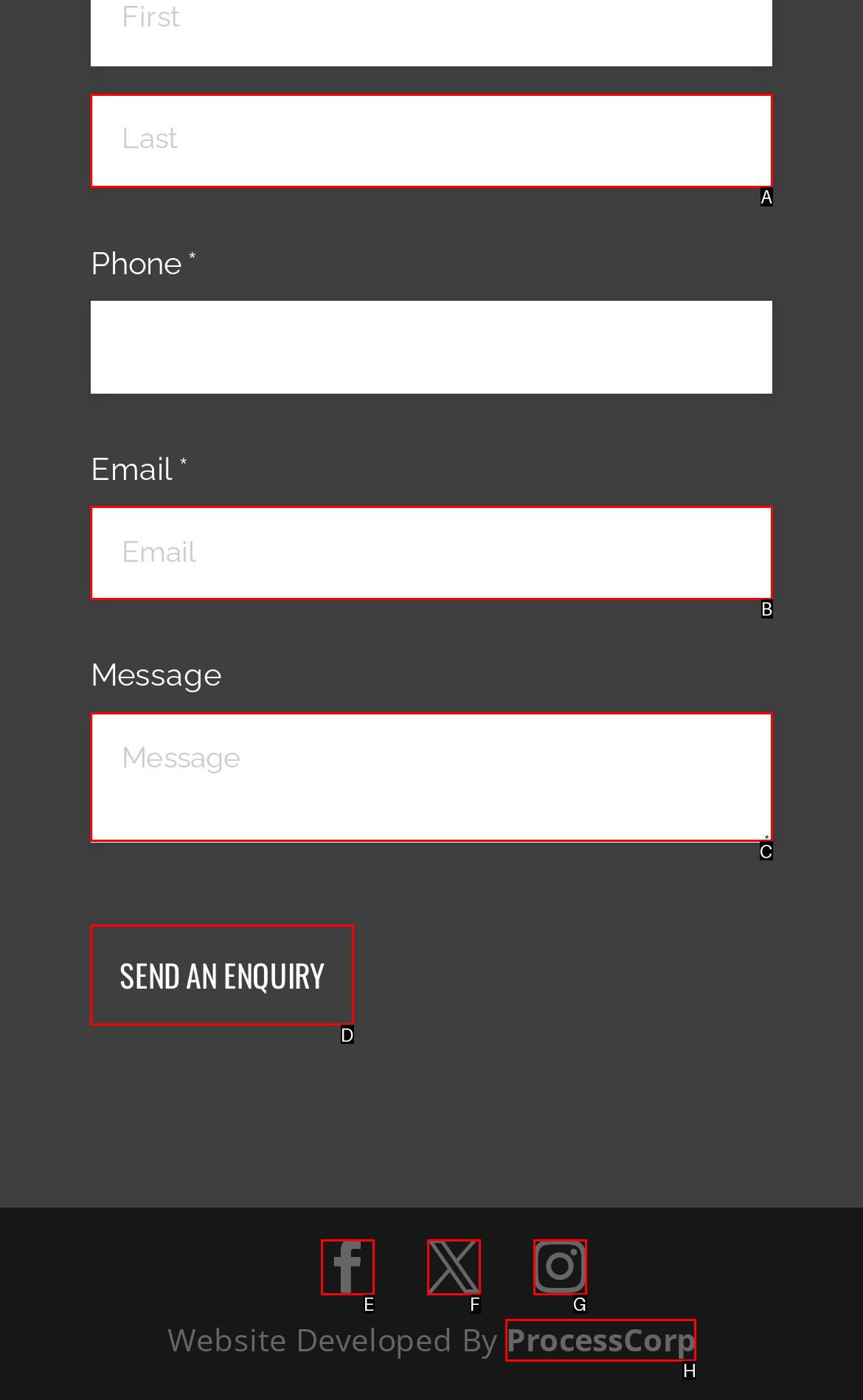Tell me which one HTML element best matches the description: SEND AN ENQUIRY Answer with the option's letter from the given choices directly.

D